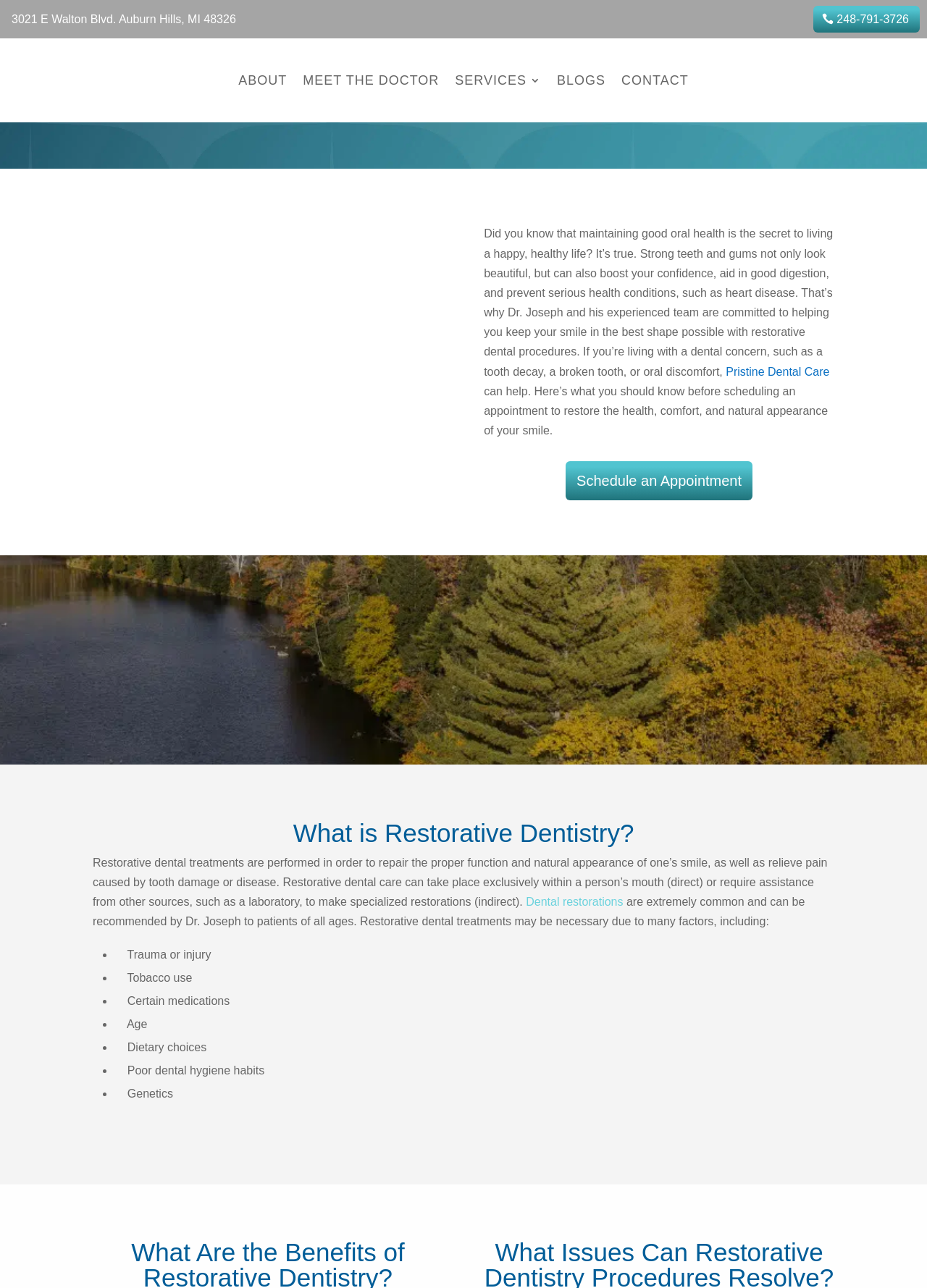Could you provide the bounding box coordinates for the portion of the screen to click to complete this instruction: "Click the 'Schedule an Appointment' link"?

[0.61, 0.358, 0.812, 0.388]